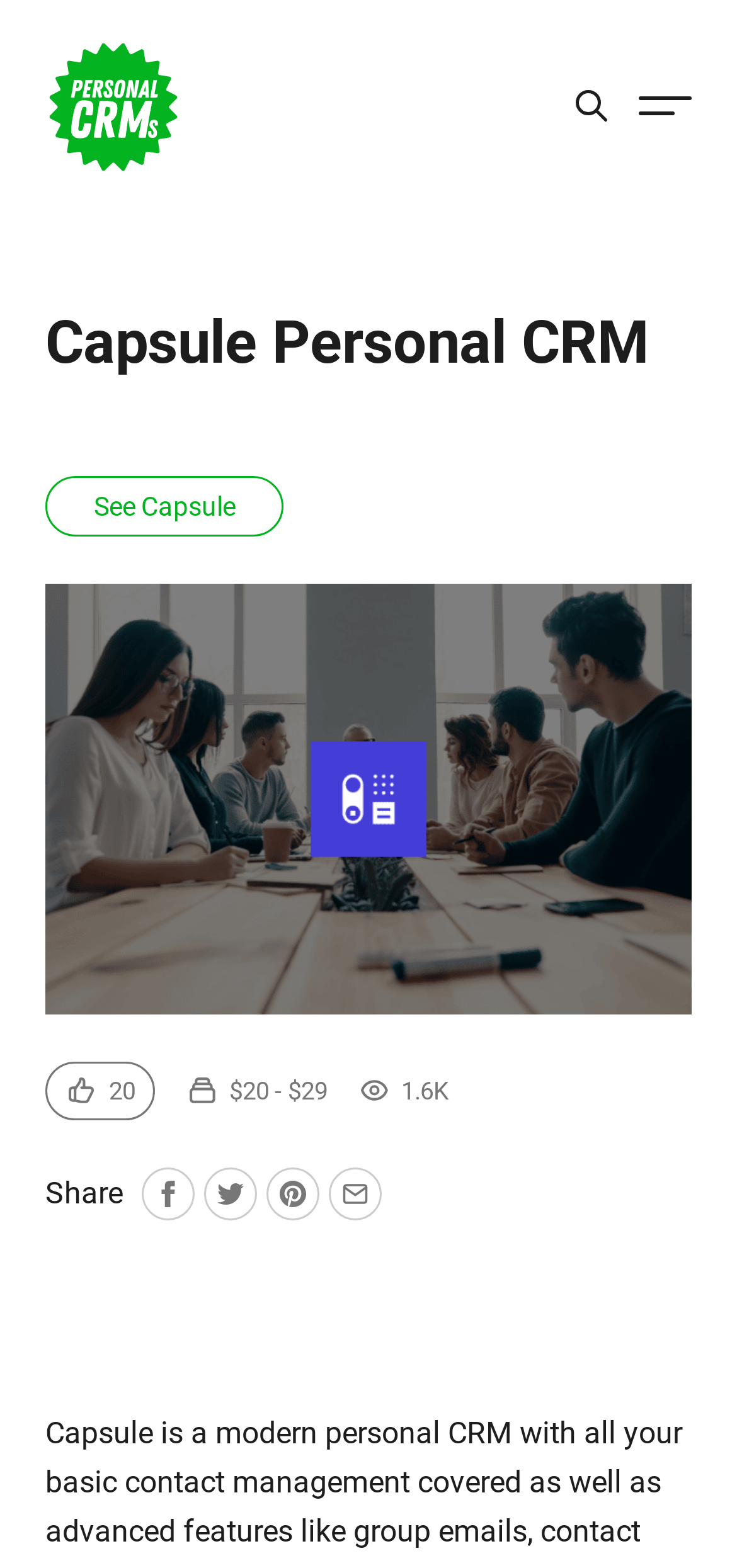Construct a comprehensive caption that outlines the webpage's structure and content.

The webpage is about Capsule, a modern personal CRM (Customer Relationship Management) system. At the top, there is a navigation menu with links to "Home", "All CRMs", "Filters", "What is a personal CRM?", "Blog", and "Contact". On the top right, there is a search button with a magnifying glass icon.

Below the navigation menu, there is a prominent heading "Capsule Personal CRM" followed by a link to "See Capsule". Underneath, there is a brief description of Capsule, which is a personal CRM with advanced features like group emails and contact segmentation.

On the right side of the description, there is an image of the Capsule Personal CRM system. Below the image, there are two list items: "Terms" and "Views". The "Terms" list item has a link to pricing information, "$20 - $29", and the "Views" list item displays a count of "1.6K".

Further down, there is a heading "Share" with links to share the page on Facebook, Twitter, Pinterest, and Email, each accompanied by its respective icon.

At the bottom of the page, there is a link to "Advertise" on the left side.